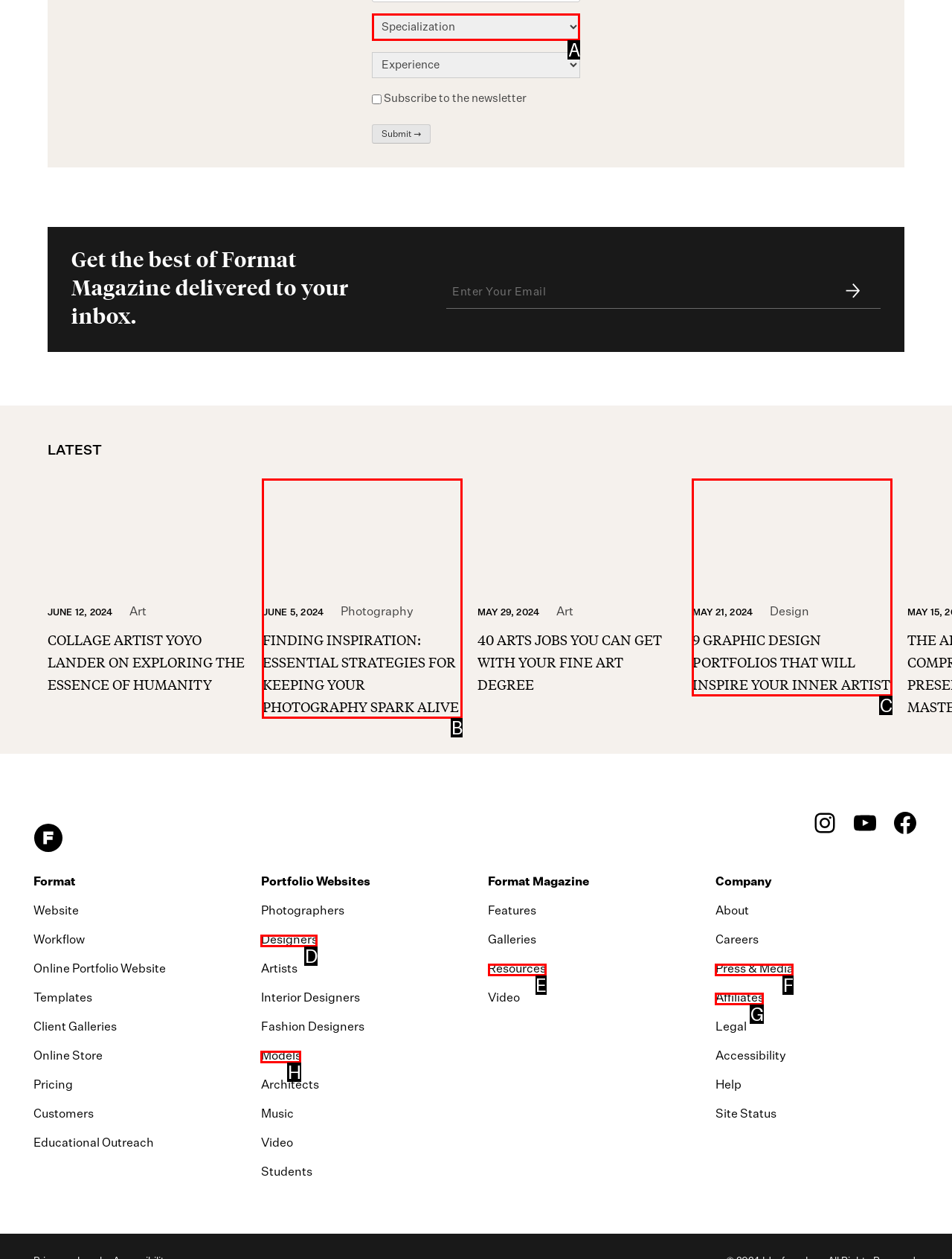Show which HTML element I need to click to perform this task: Select a specialization Answer with the letter of the correct choice.

A